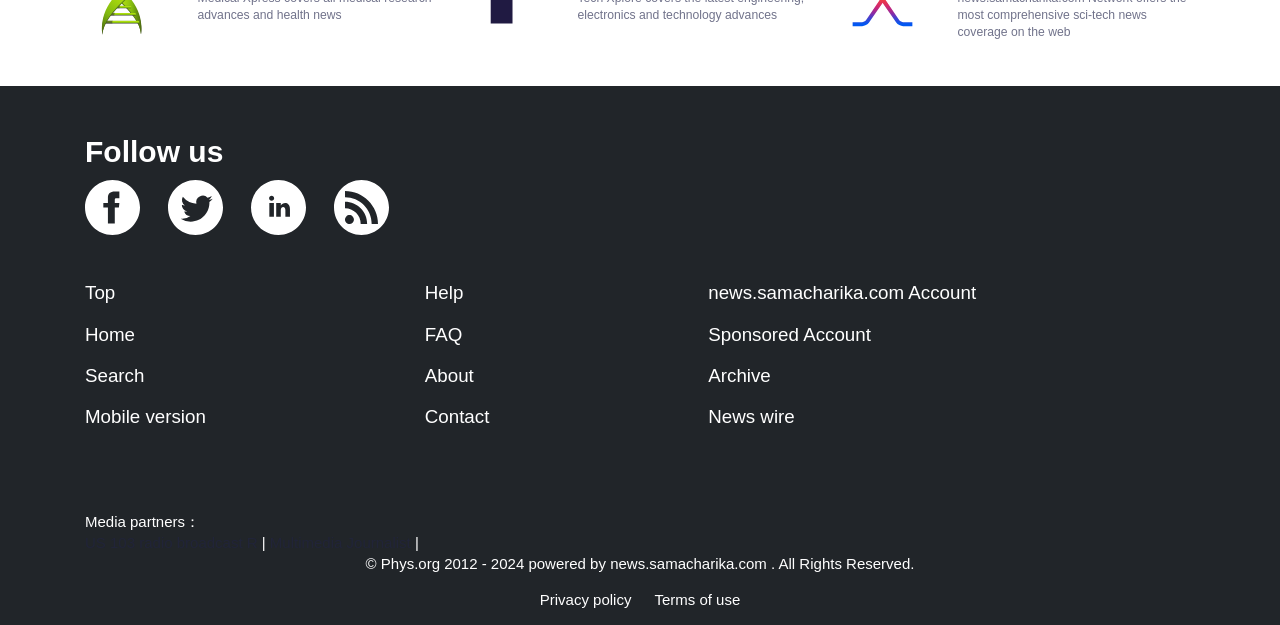Could you highlight the region that needs to be clicked to execute the instruction: "View news archive"?

[0.553, 0.58, 0.934, 0.646]